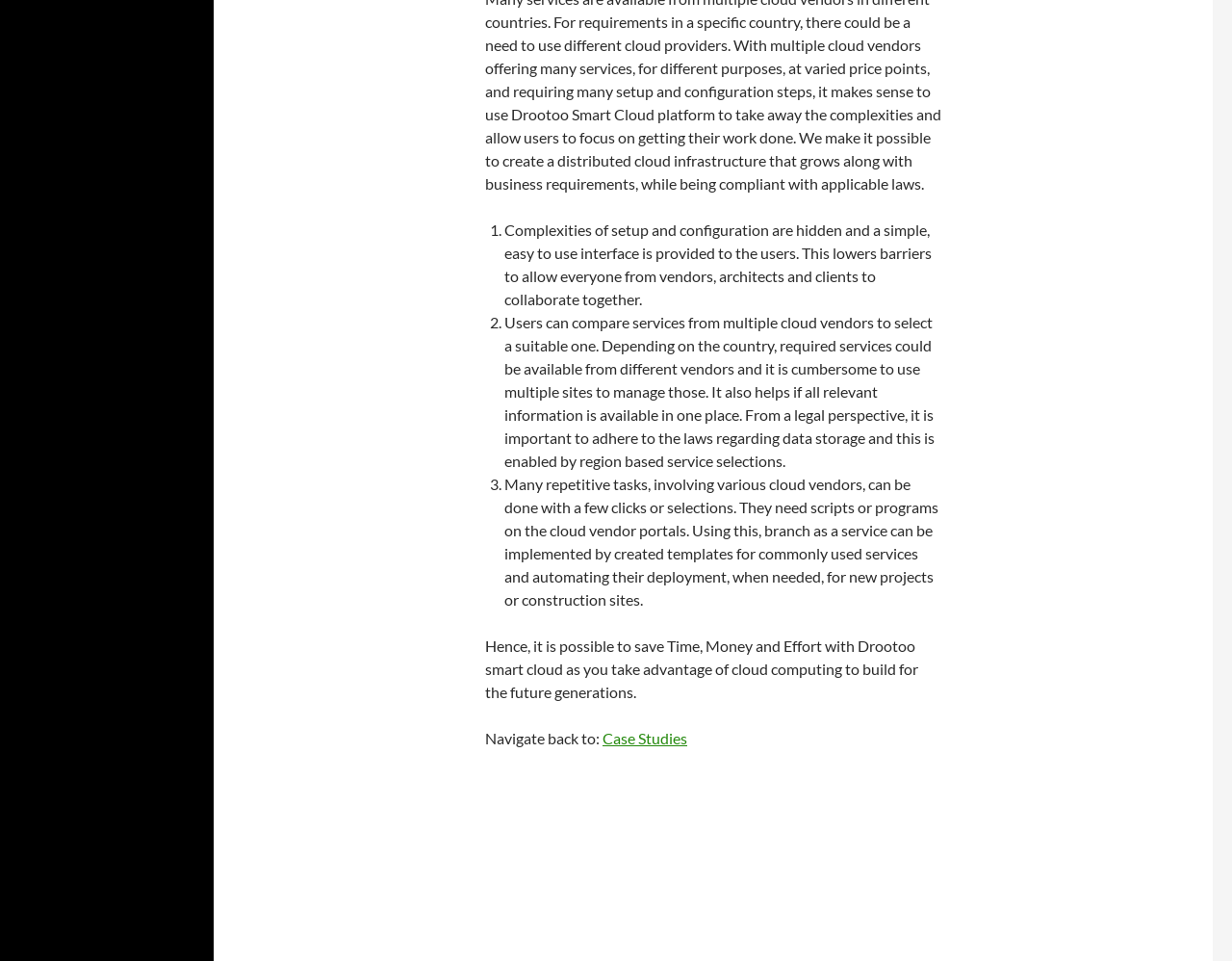What is the purpose of region-based service selection?
Answer the question with as much detail as possible.

The webpage mentions that region-based service selection is important from a legal perspective, as it enables users to adhere to the laws regarding data storage.